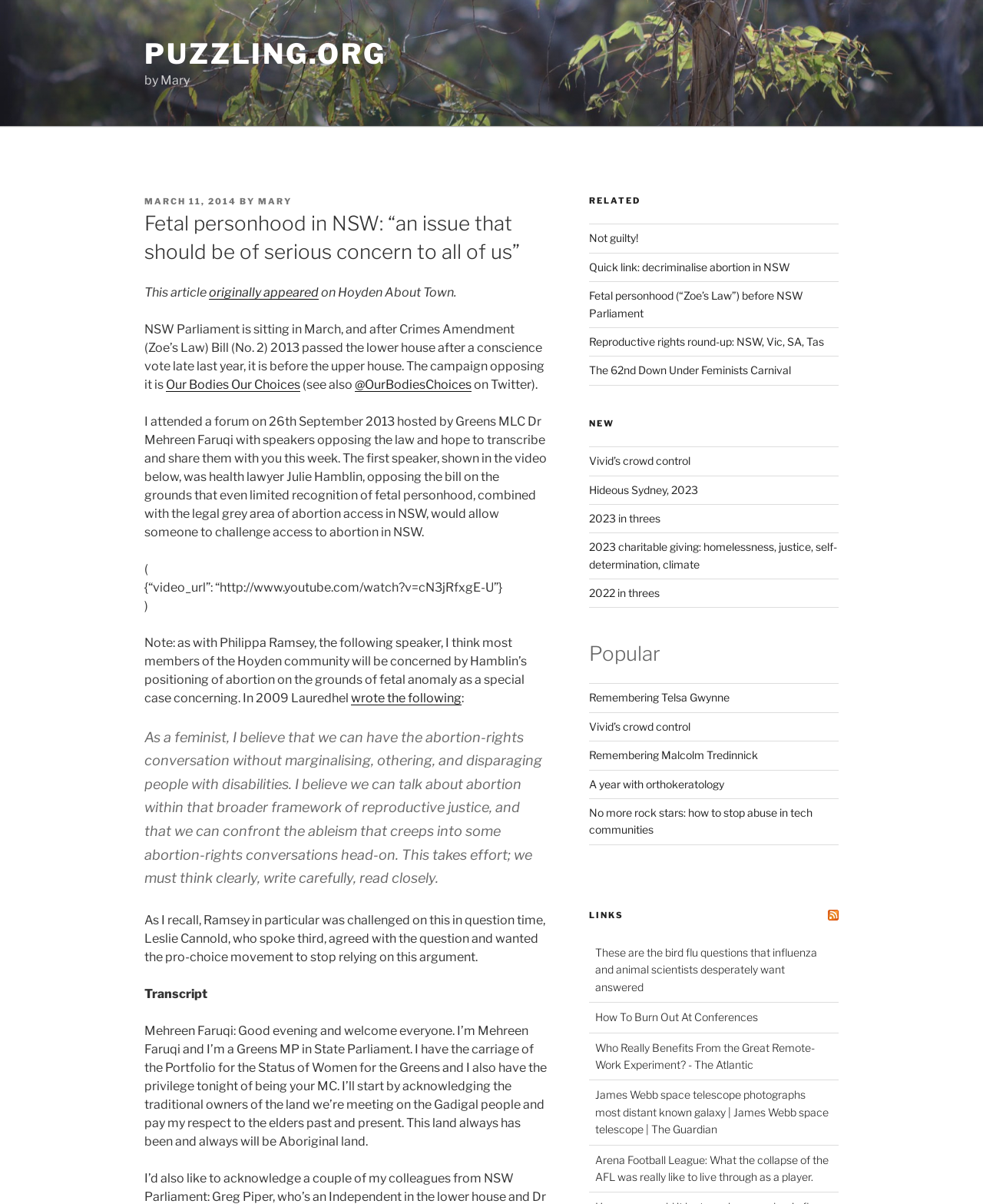Please locate and retrieve the main header text of the webpage.

Fetal personhood in NSW: “an issue that should be of serious concern to all of us”